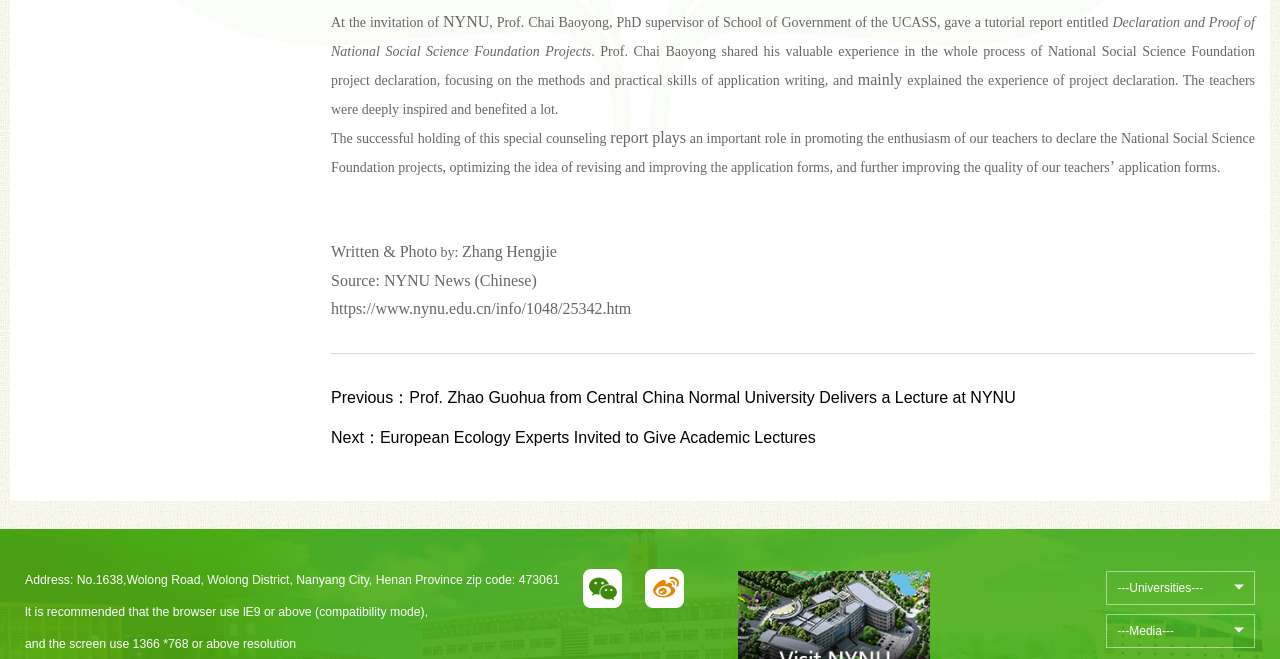Use the details in the image to answer the question thoroughly: 
What is the address of the university?

The address of the university can be found at the bottom of the webpage, which provides the detailed address of the university.